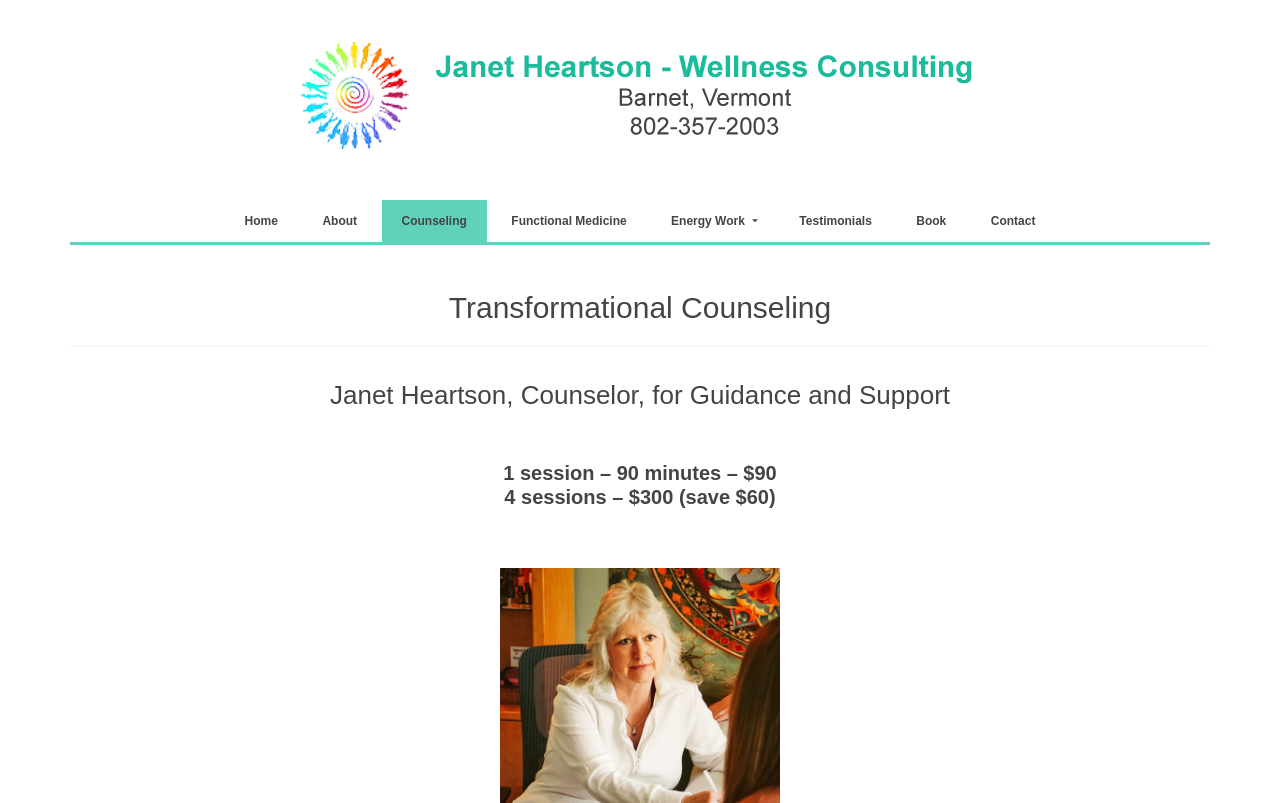Find the bounding box coordinates of the UI element according to this description: "Energy Work »".

[0.509, 0.249, 0.605, 0.301]